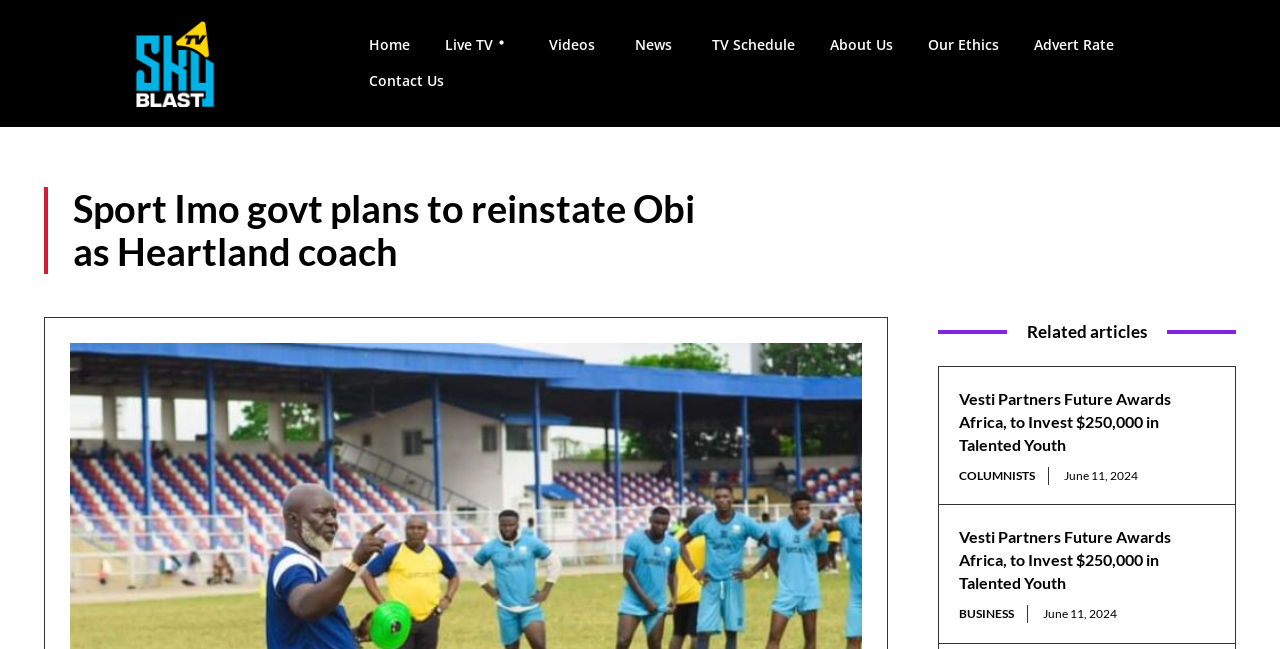Can you specify the bounding box coordinates of the area that needs to be clicked to fulfill the following instruction: "click Pinaymom logo"?

None